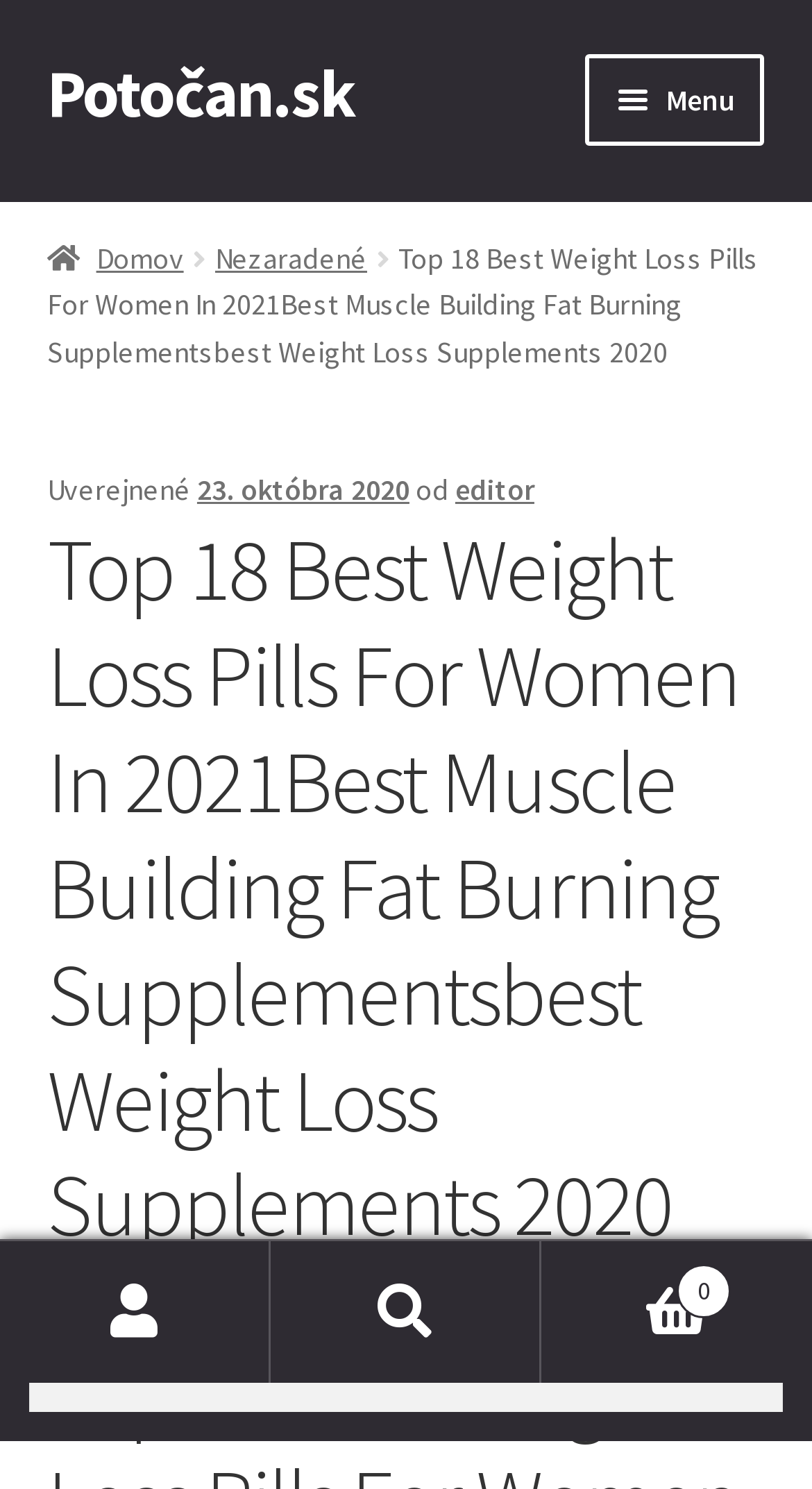Please provide the bounding box coordinates for the element that needs to be clicked to perform the instruction: "View news". The coordinates must consist of four float numbers between 0 and 1, formatted as [left, top, right, bottom].

[0.058, 0.098, 0.942, 0.173]